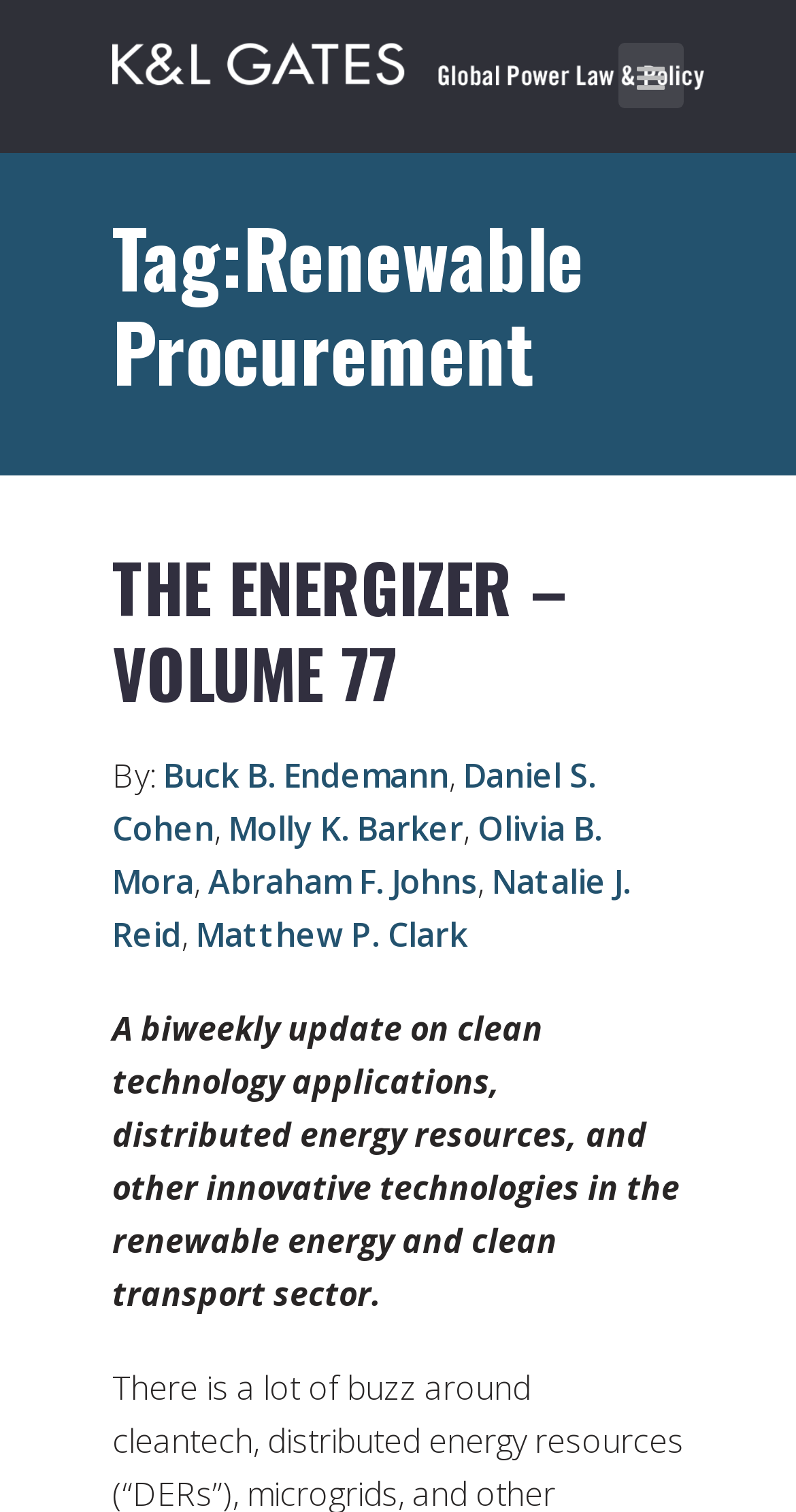Identify the bounding box coordinates of the section to be clicked to complete the task described by the following instruction: "Click the link to Global Power Law & Policy". The coordinates should be four float numbers between 0 and 1, formatted as [left, top, right, bottom].

[0.141, 0.014, 0.885, 0.062]